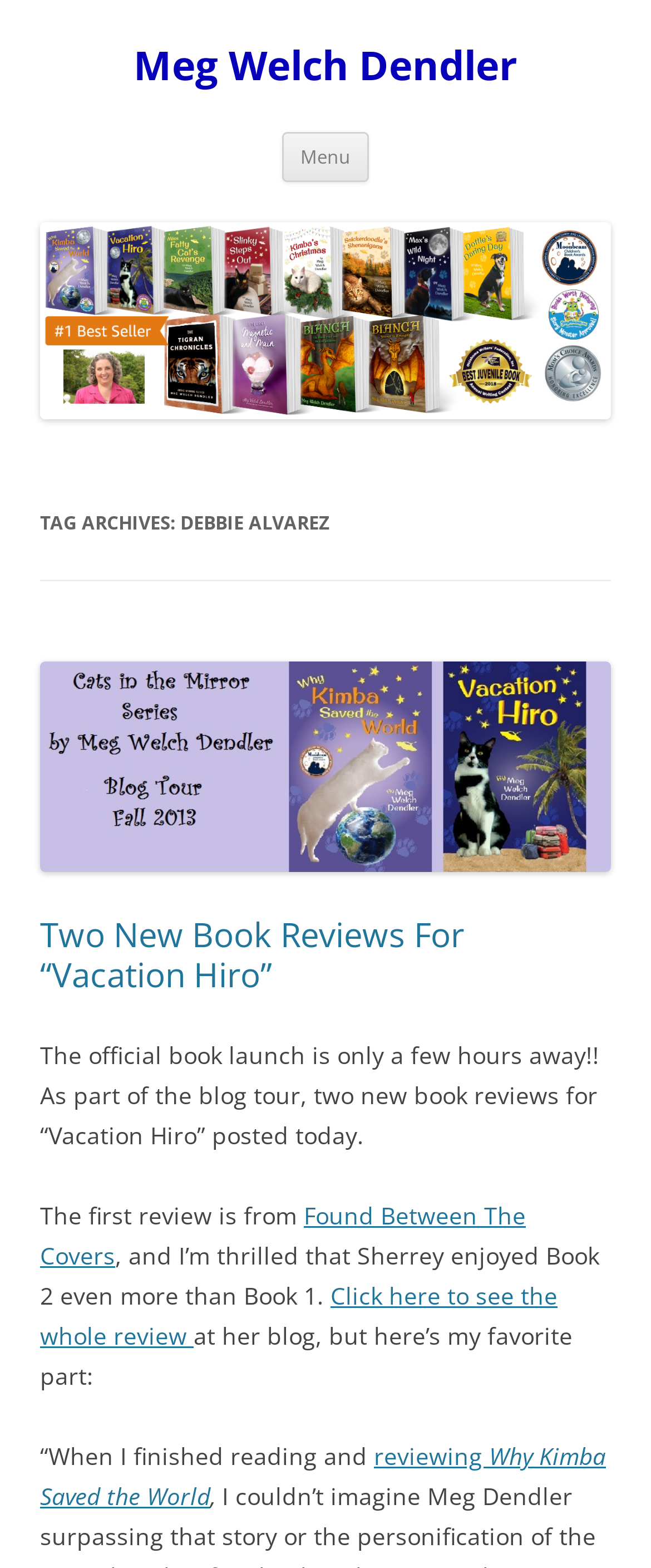Based on the element description, predict the bounding box coordinates (top-left x, top-left y, bottom-right x, bottom-right y) for the UI element in the screenshot: Why Kimba Saved the World

[0.062, 0.919, 0.931, 0.965]